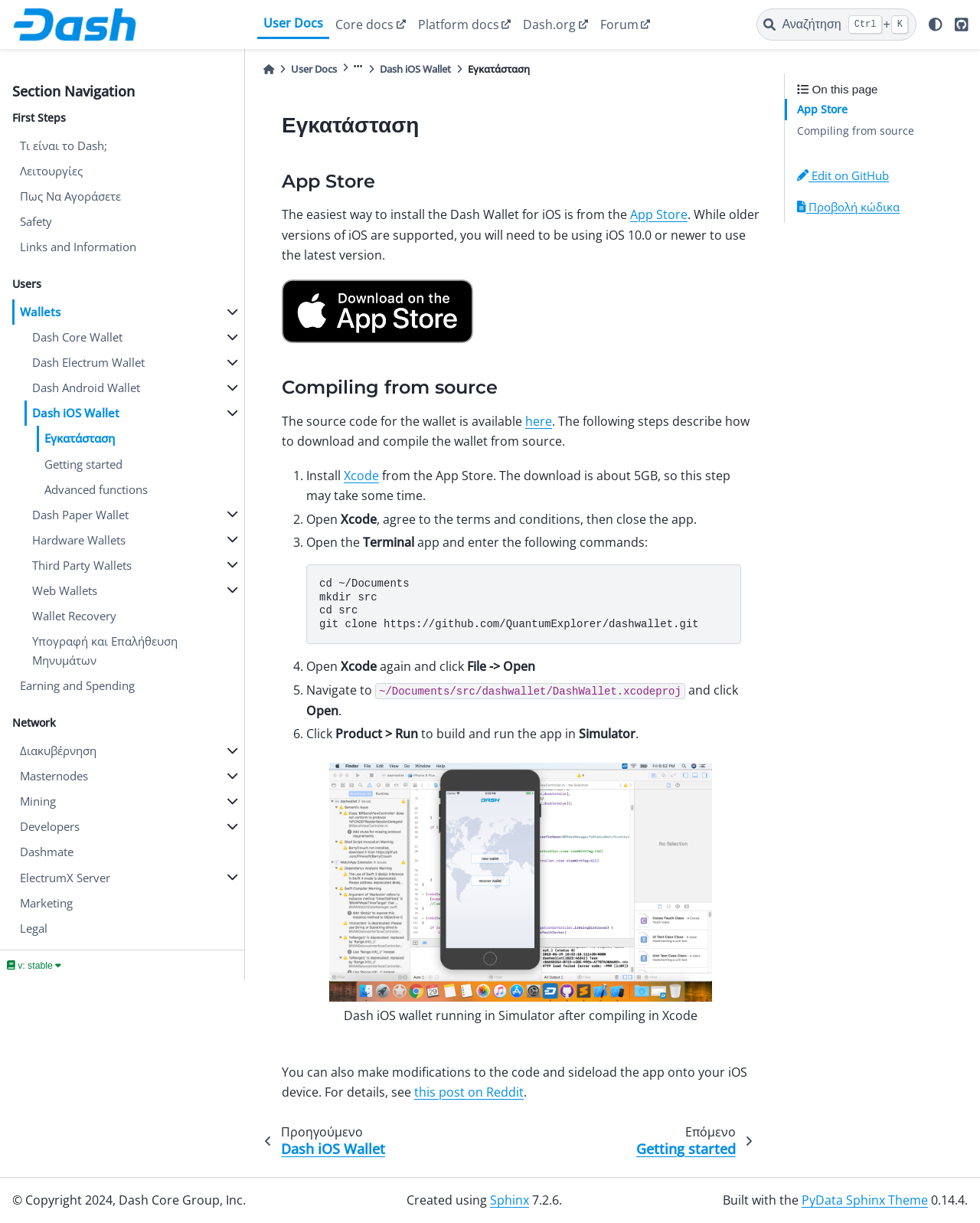Please provide the bounding box coordinates for the element that needs to be clicked to perform the following instruction: "Click on the 'Εγκατάσταση' link". The coordinates should be given as four float numbers between 0 and 1, i.e., [left, top, right, bottom].

[0.038, 0.348, 0.249, 0.369]